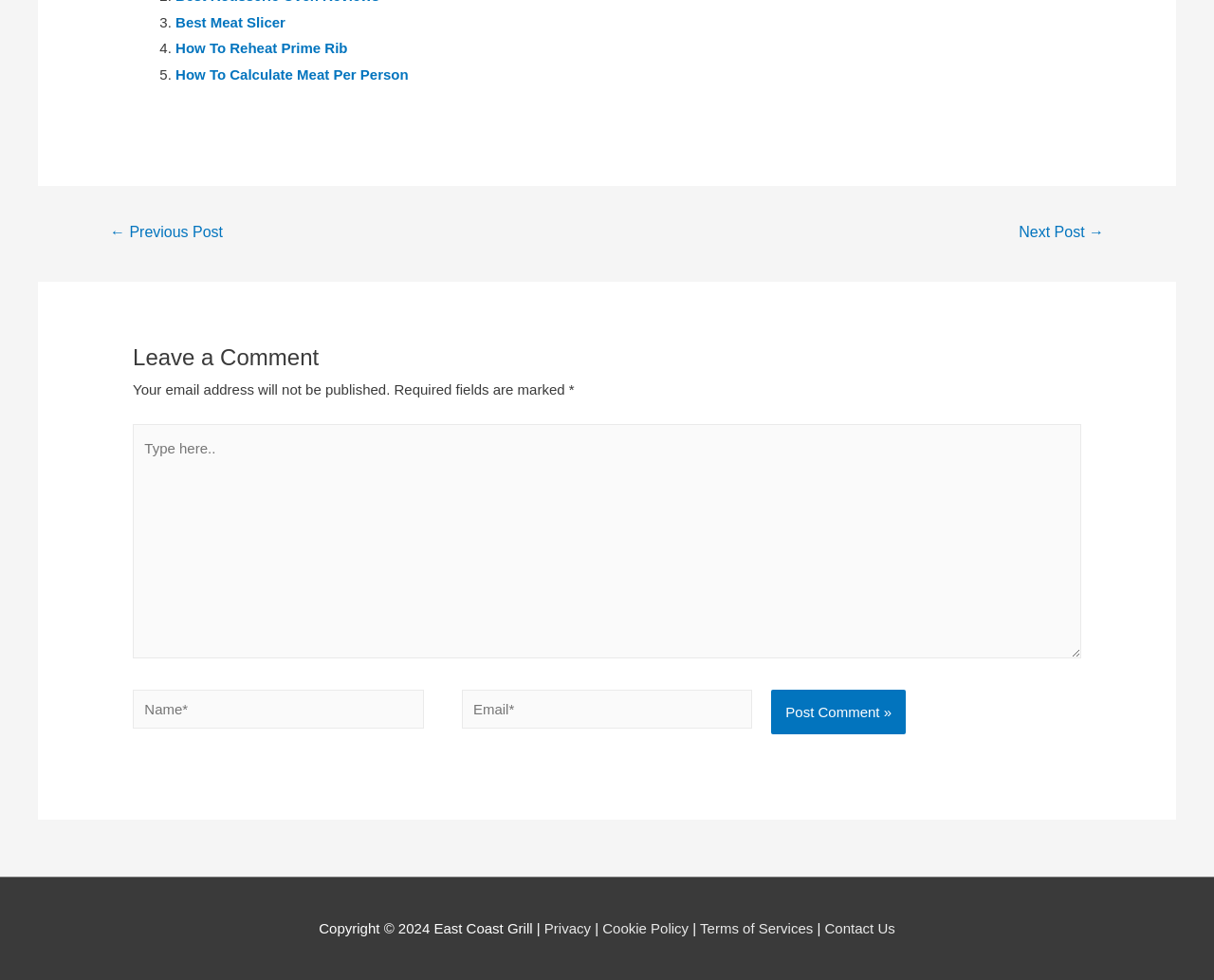Please provide a one-word or phrase answer to the question: 
What is required to leave a comment?

Name and Email